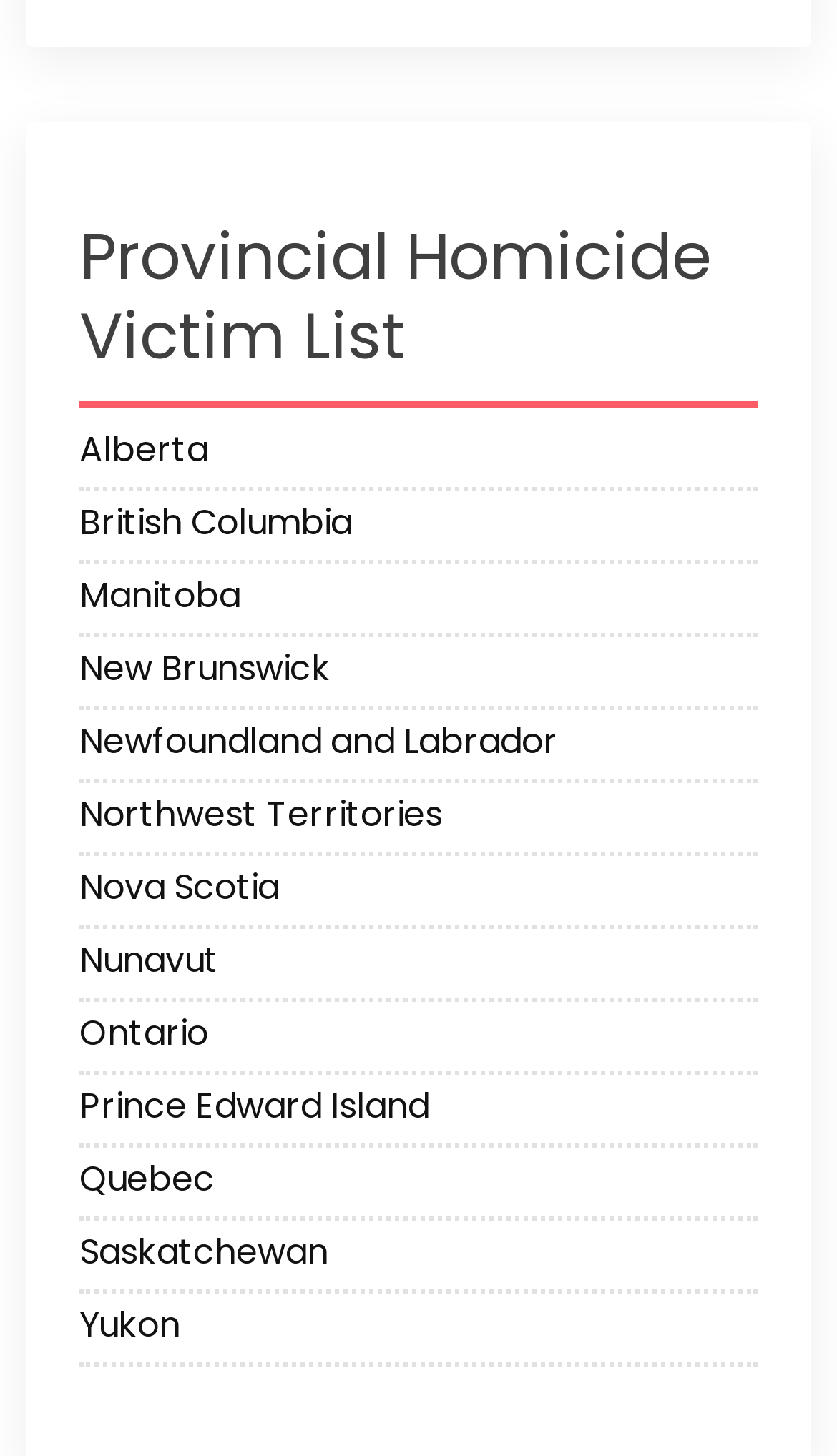Point out the bounding box coordinates of the section to click in order to follow this instruction: "Go to Ontario".

[0.095, 0.692, 0.905, 0.735]